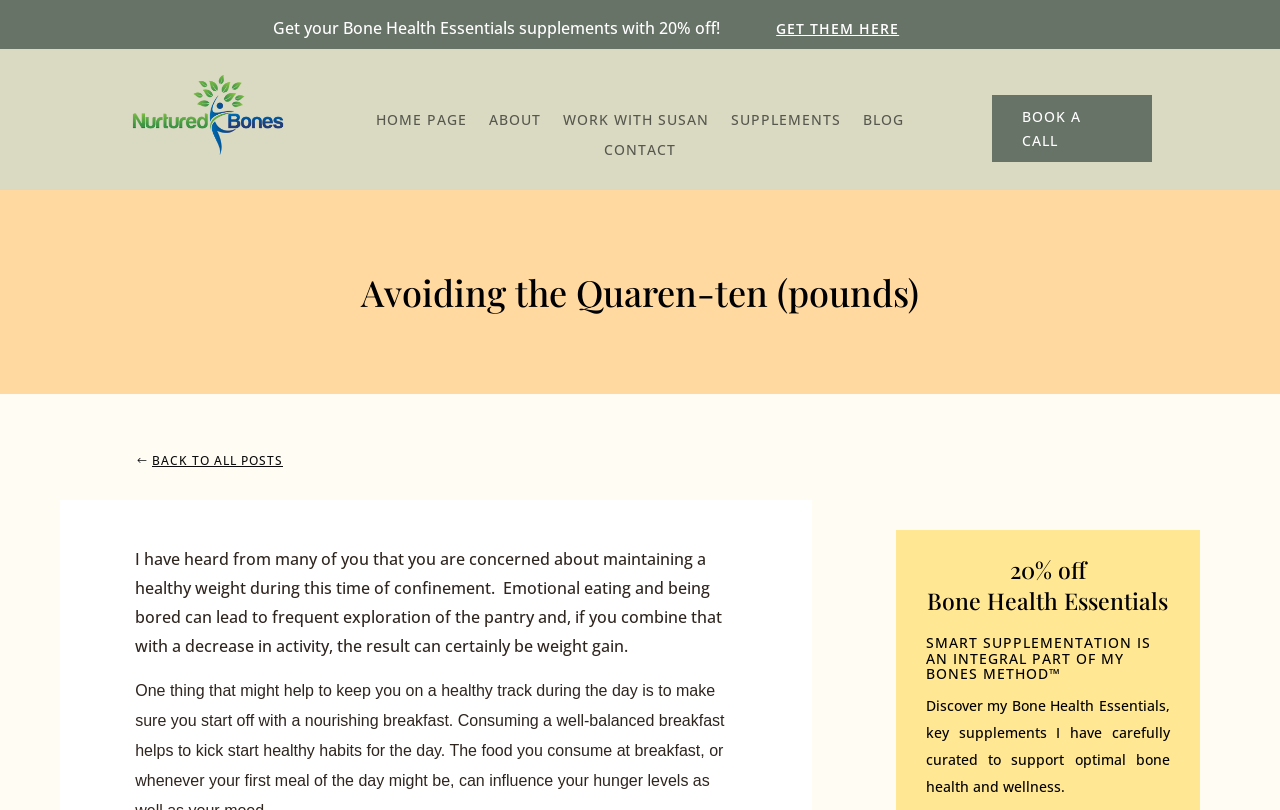Determine the bounding box coordinates of the clickable element to achieve the following action: 'Go back to all posts'. Provide the coordinates as four float values between 0 and 1, formatted as [left, top, right, bottom].

[0.1, 0.552, 0.228, 0.586]